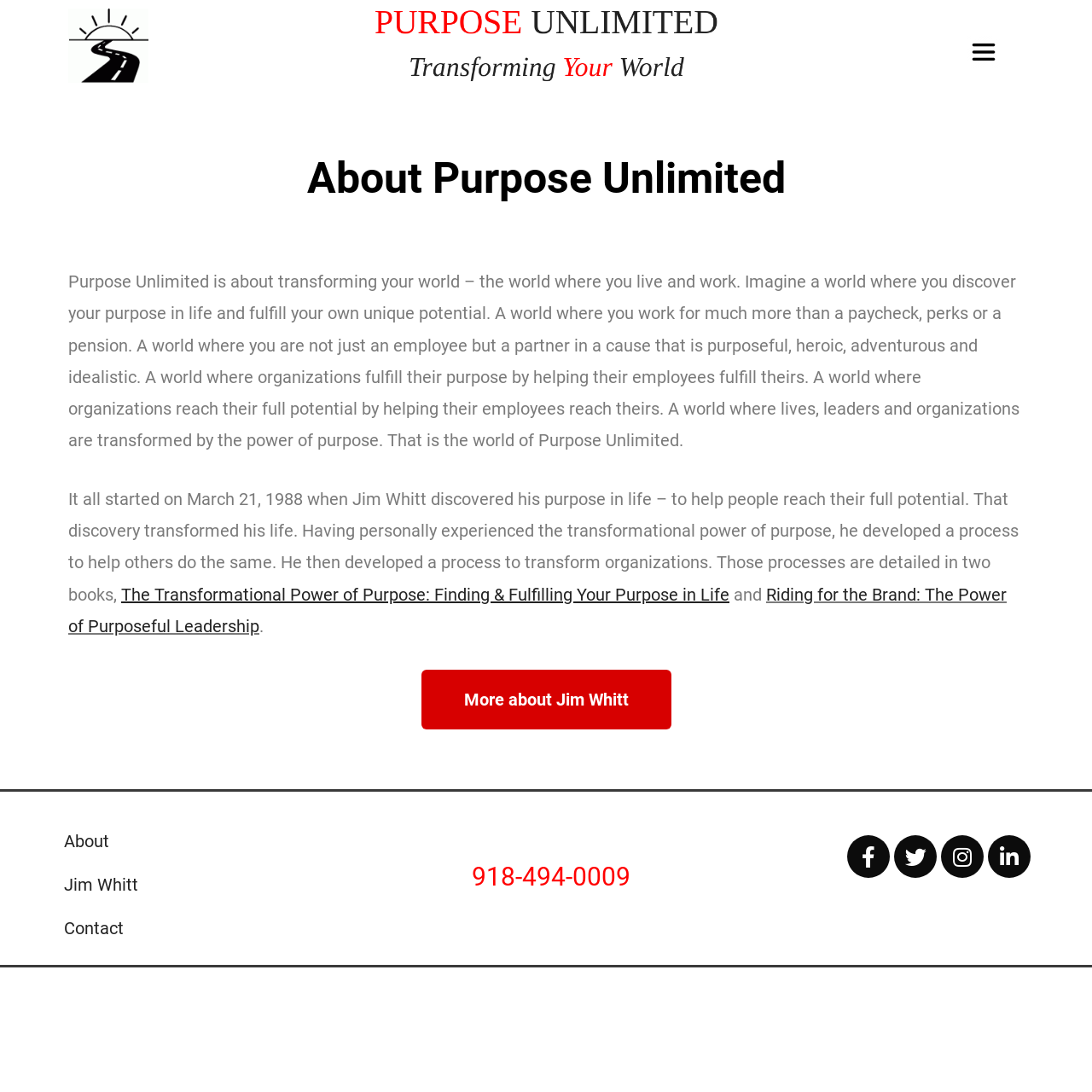What is the purpose of the organization described on the webpage? Please answer the question using a single word or phrase based on the image.

Transforming the world